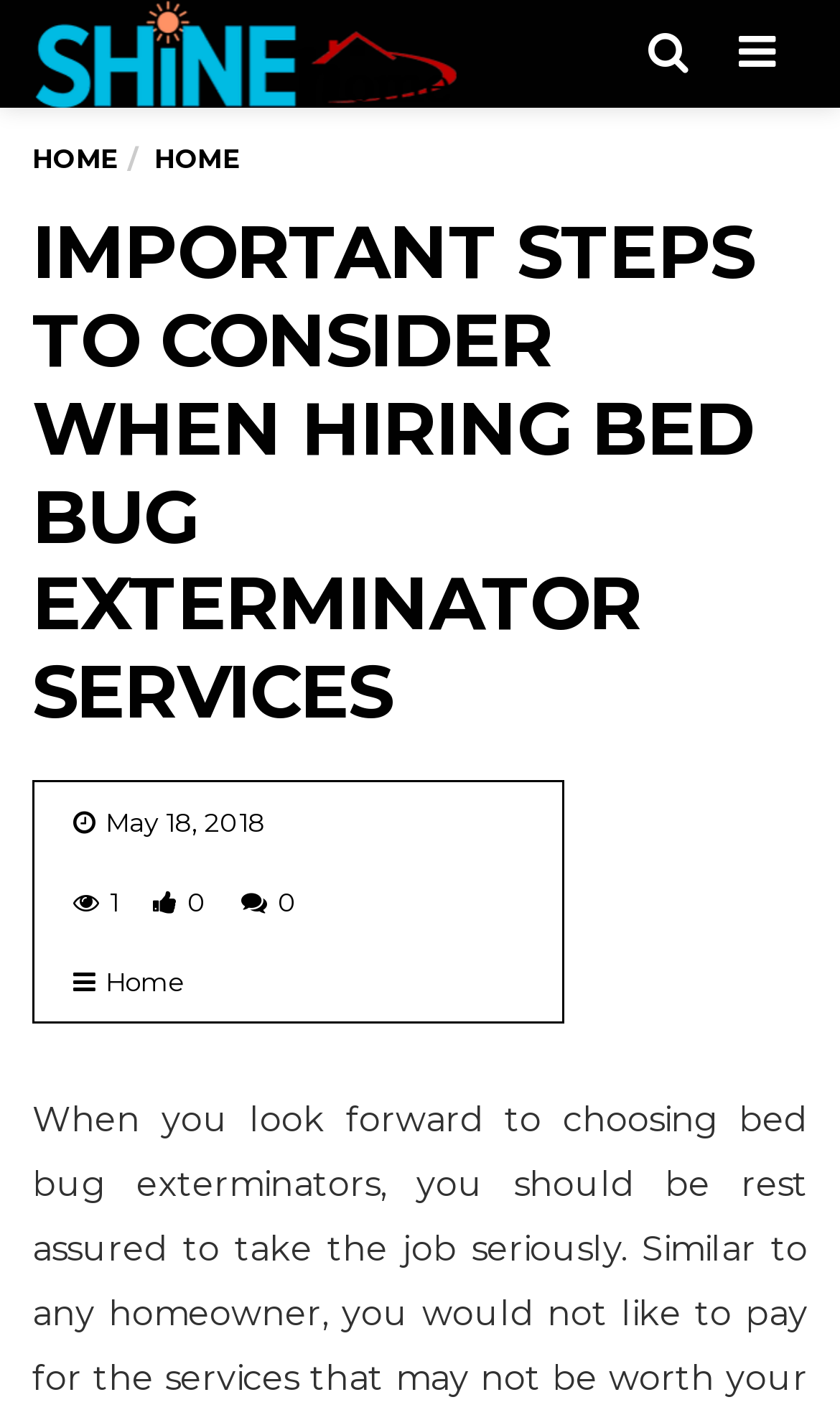Provide a comprehensive description of the webpage.

The webpage appears to be an article or blog post about hiring bed bug exterminator services. At the top left of the page, there is a logo or icon with the text "Shine Home PV - Tree Root Removal Service - Get the Best Tips & Advice" which is also a clickable link. Next to it, there are two buttons, one with a menu icon and another with a search icon.

Below the logo, there are two links labeled "HOME" positioned side by side. The first "HOME" link is located at the top left, while the second one is slightly to its right.

The main content of the page is headed by a large heading that reads "IMPORTANT STEPS TO CONSIDER WHEN HIRING BED BUG EXTERMINATOR SERVICES". This heading spans across the entire width of the page. Below the heading, there is a date "May 18, 2018" and a link labeled "Home" positioned to its right.

The overall structure of the page suggests that it is an informative article or blog post, with a clear heading and a brief description or introduction.